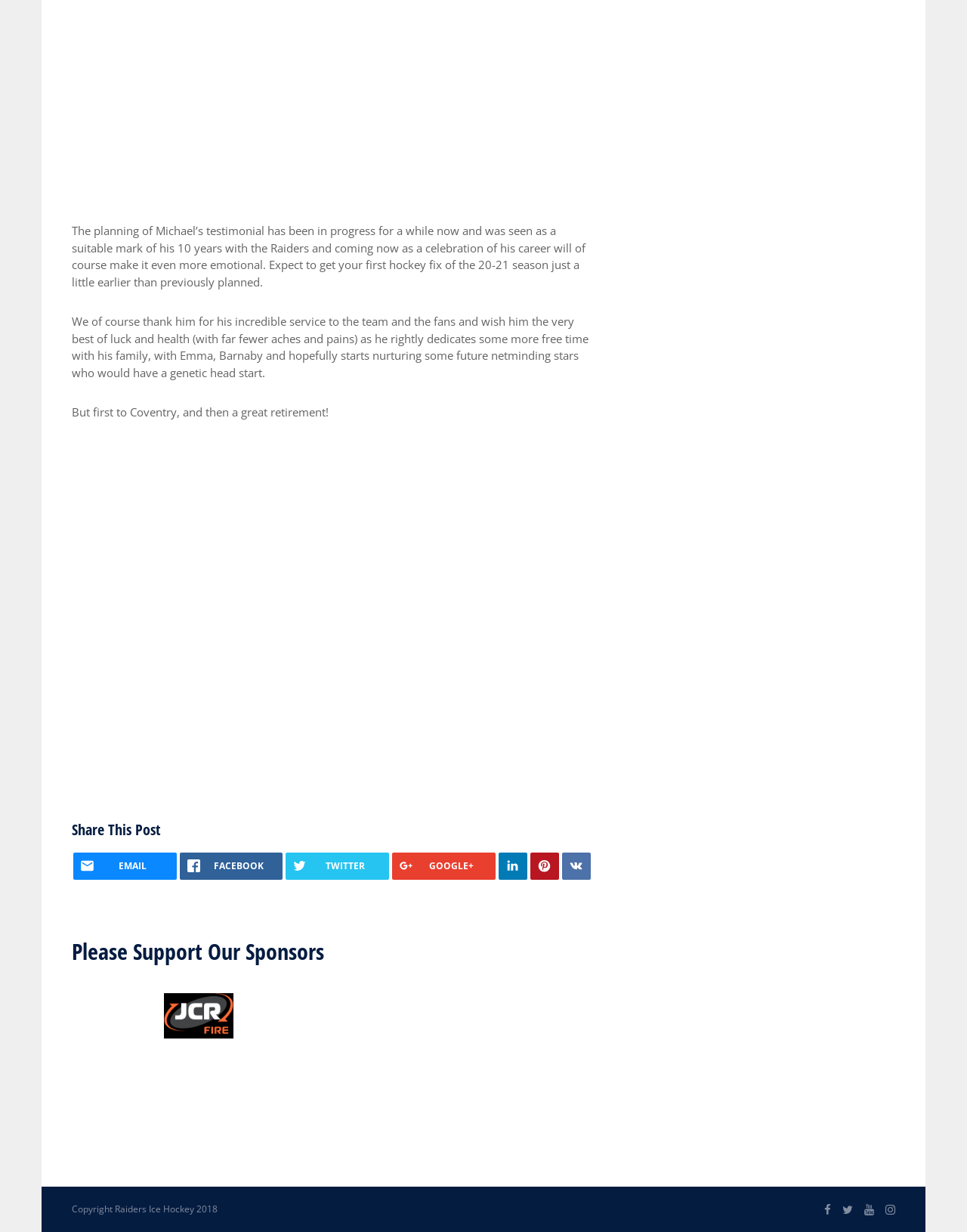How many social media links are available?
Please use the image to deliver a detailed and complete answer.

There are five social media links available, including EMAIL, FACEBOOK, TWITTER, GOOGLE+, and another unspecified link.